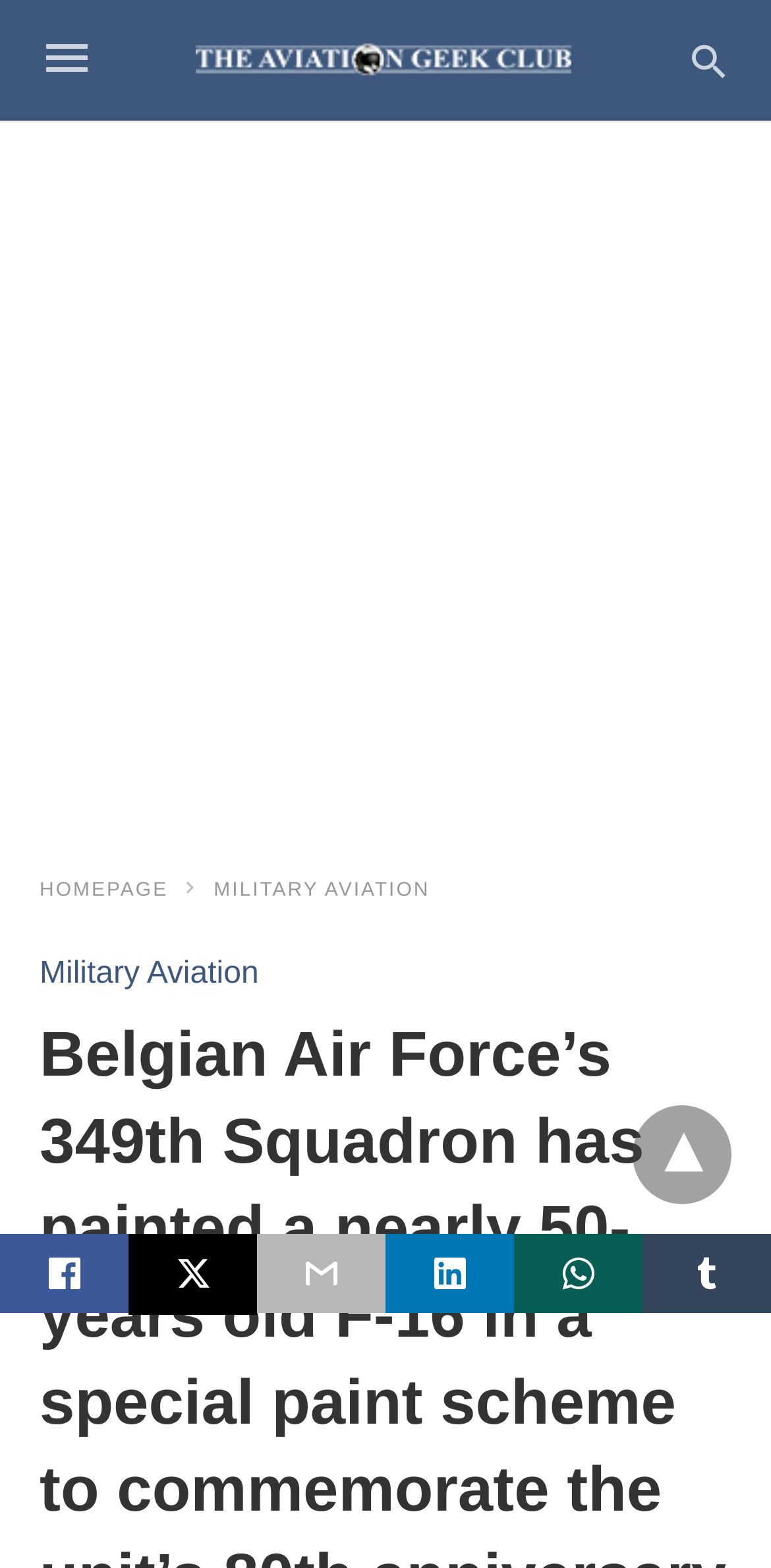Analyze the image and deliver a detailed answer to the question: How many navigation links are available?

I counted the number of navigation links at the top of the page, which are represented by text elements such as 'HOMEPAGE' and 'MILITARY AVIATION'. There are 3 such links.